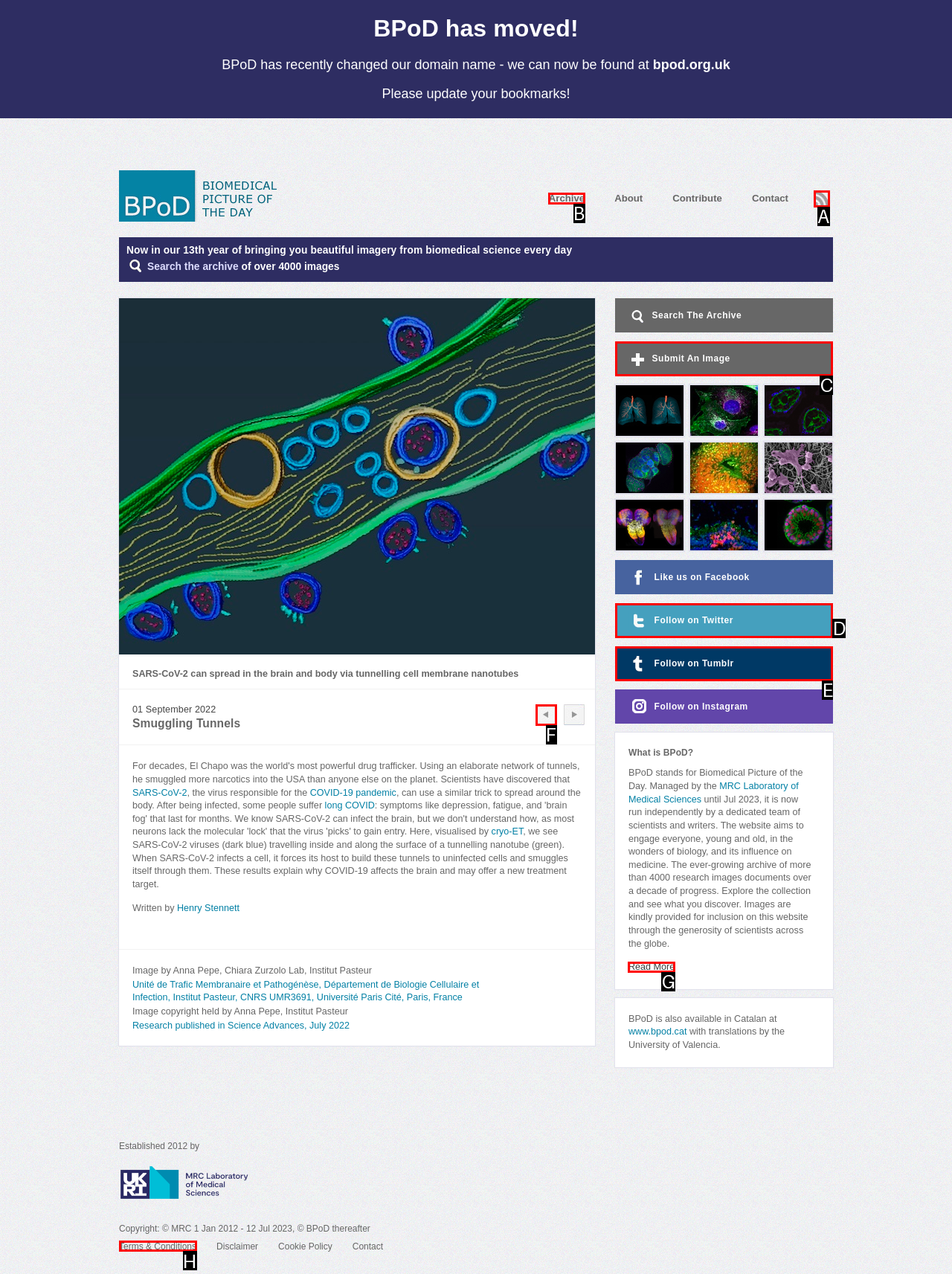Identify the HTML element you need to click to achieve the task: Read more about BPoD. Respond with the corresponding letter of the option.

G